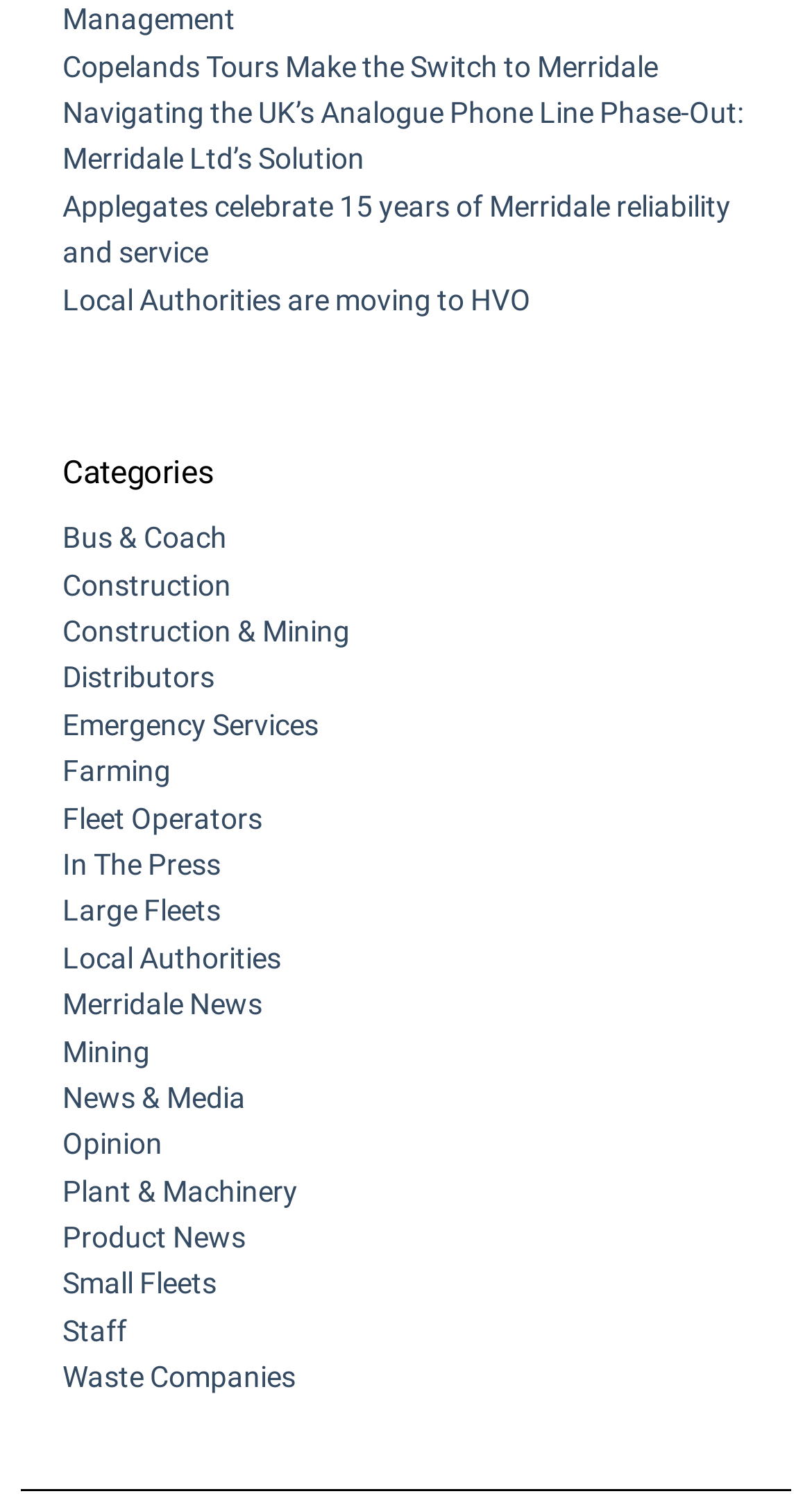Provide the bounding box coordinates of the section that needs to be clicked to accomplish the following instruction: "Explore the Bus & Coach category."

[0.077, 0.348, 0.279, 0.371]